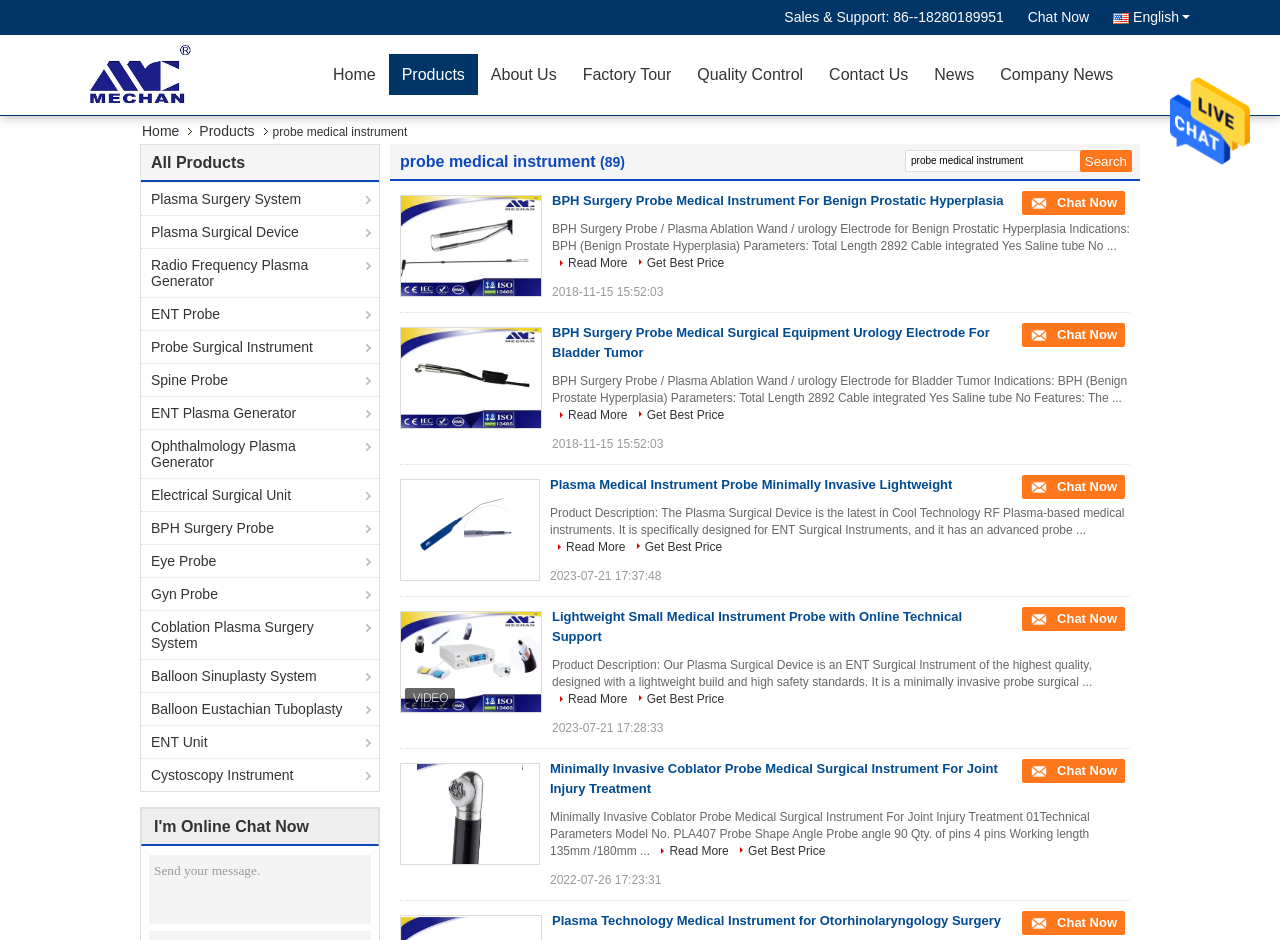Find the primary header on the webpage and provide its text.

probe medical instrument